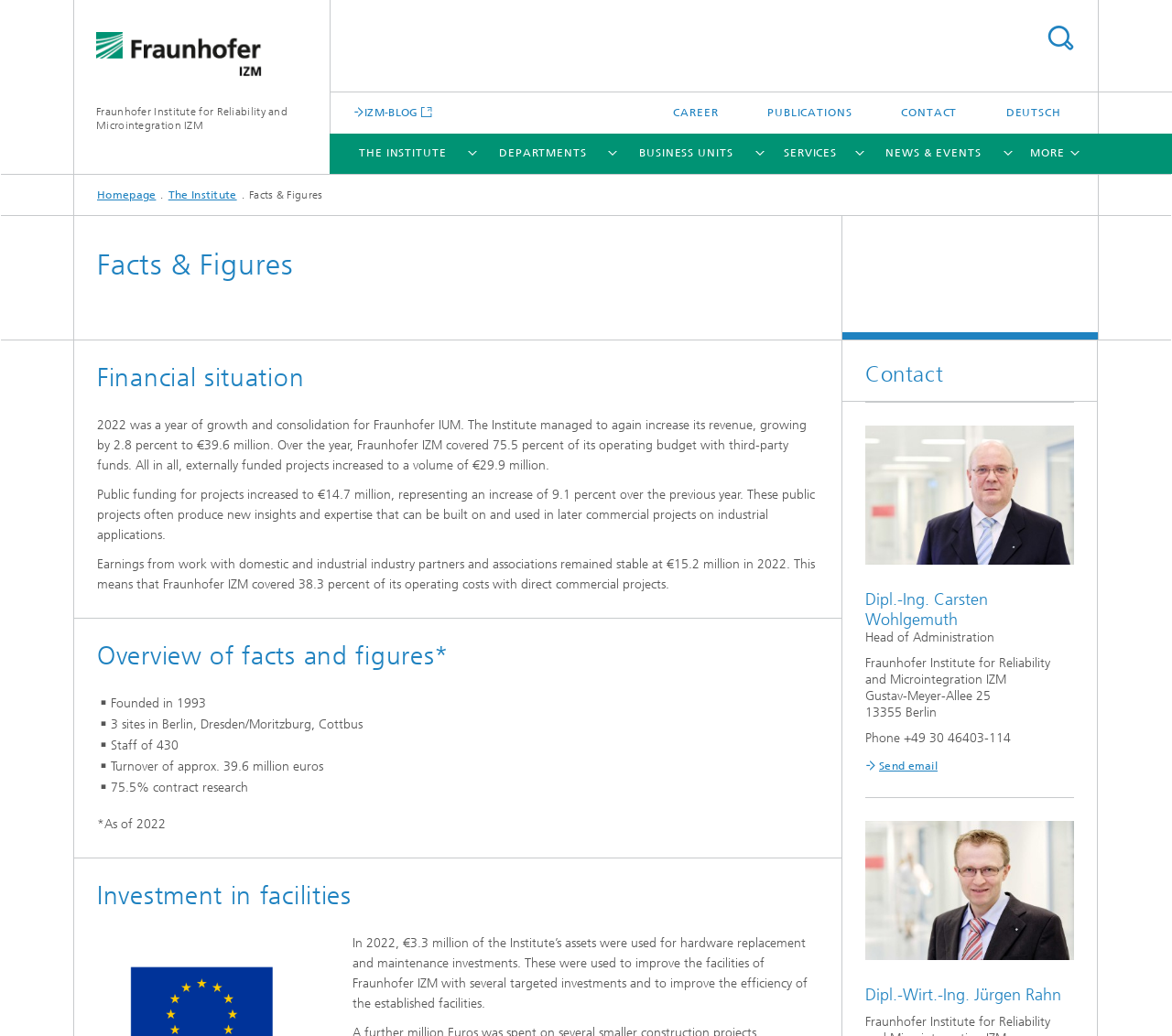Please locate the bounding box coordinates of the element that needs to be clicked to achieve the following instruction: "Read the IZM-BLOG". The coordinates should be four float numbers between 0 and 1, i.e., [left, top, right, bottom].

[0.302, 0.102, 0.371, 0.114]